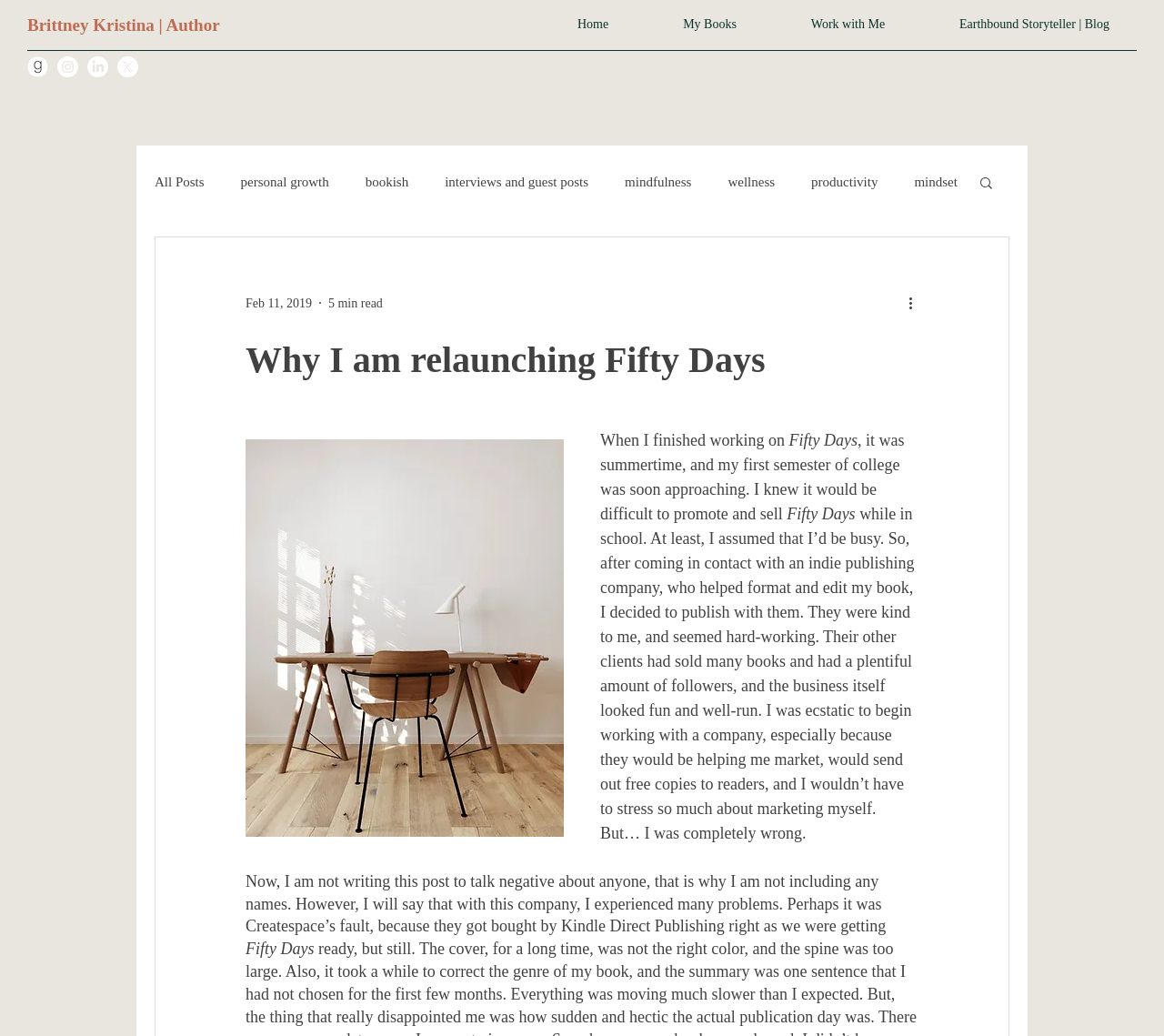Please identify the bounding box coordinates of where to click in order to follow the instruction: "Click the 'Search' button".

[0.84, 0.169, 0.855, 0.187]